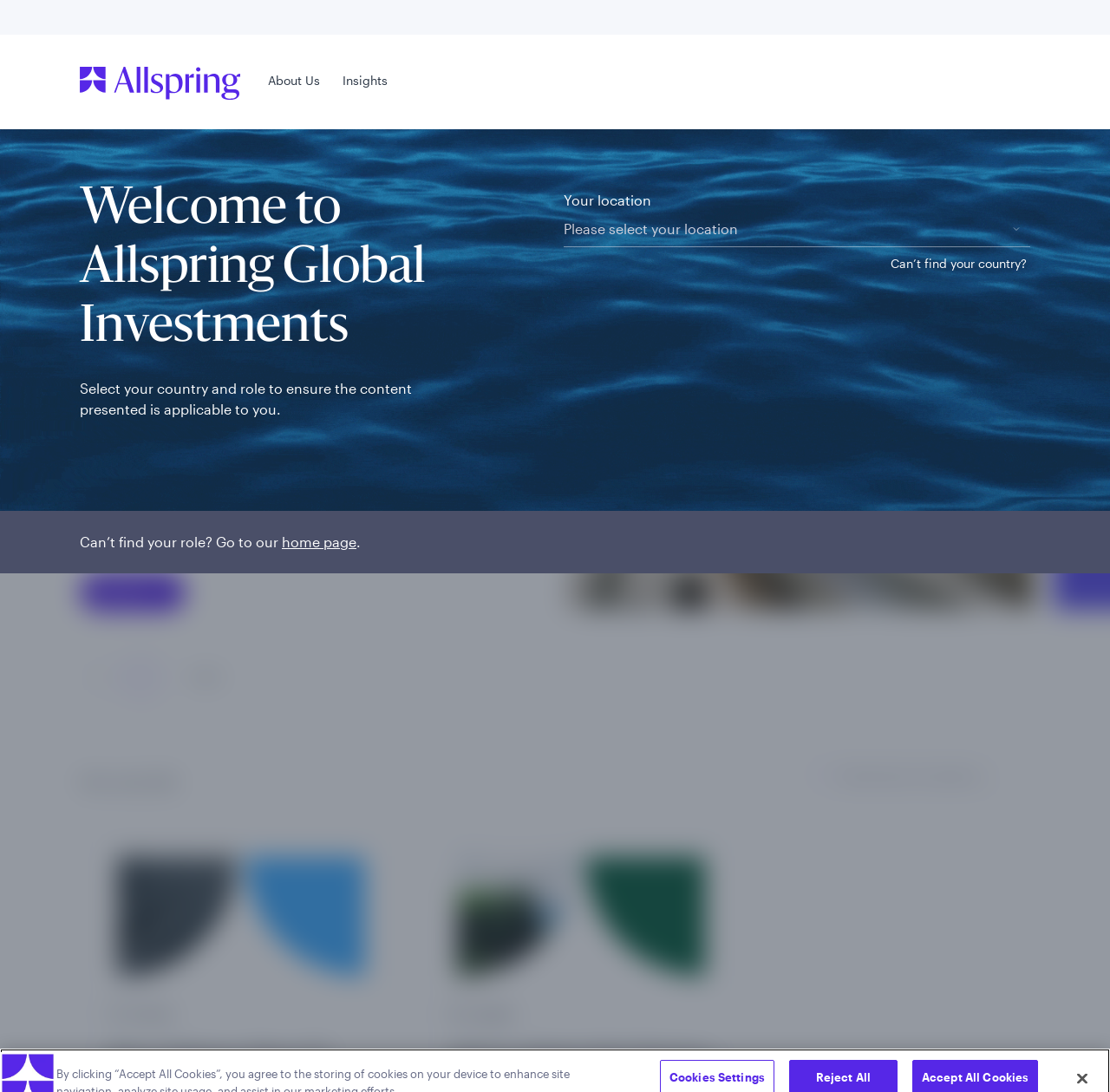Calculate the bounding box coordinates of the UI element given the description: "Read More".

[0.072, 0.525, 0.167, 0.56]